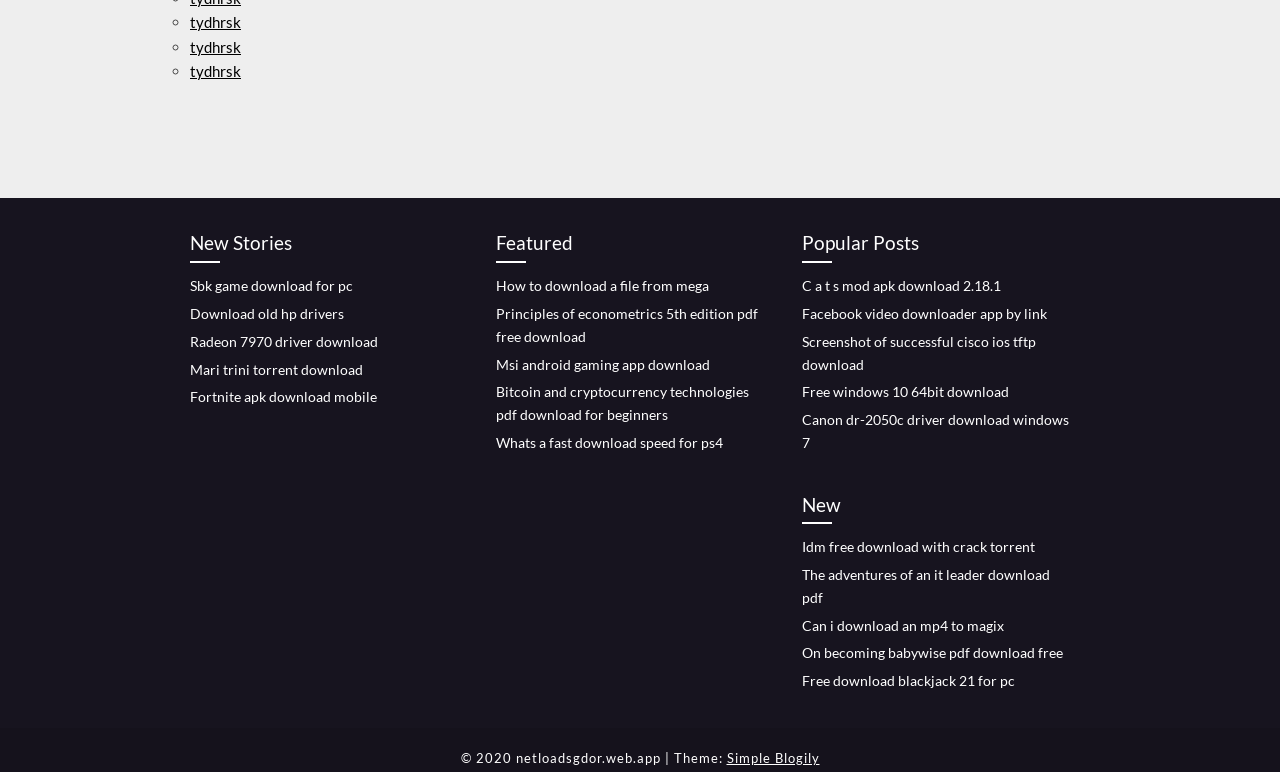Extract the bounding box coordinates of the UI element described by: "tydhrsk". The coordinates should include four float numbers ranging from 0 to 1, e.g., [left, top, right, bottom].

[0.148, 0.049, 0.188, 0.072]